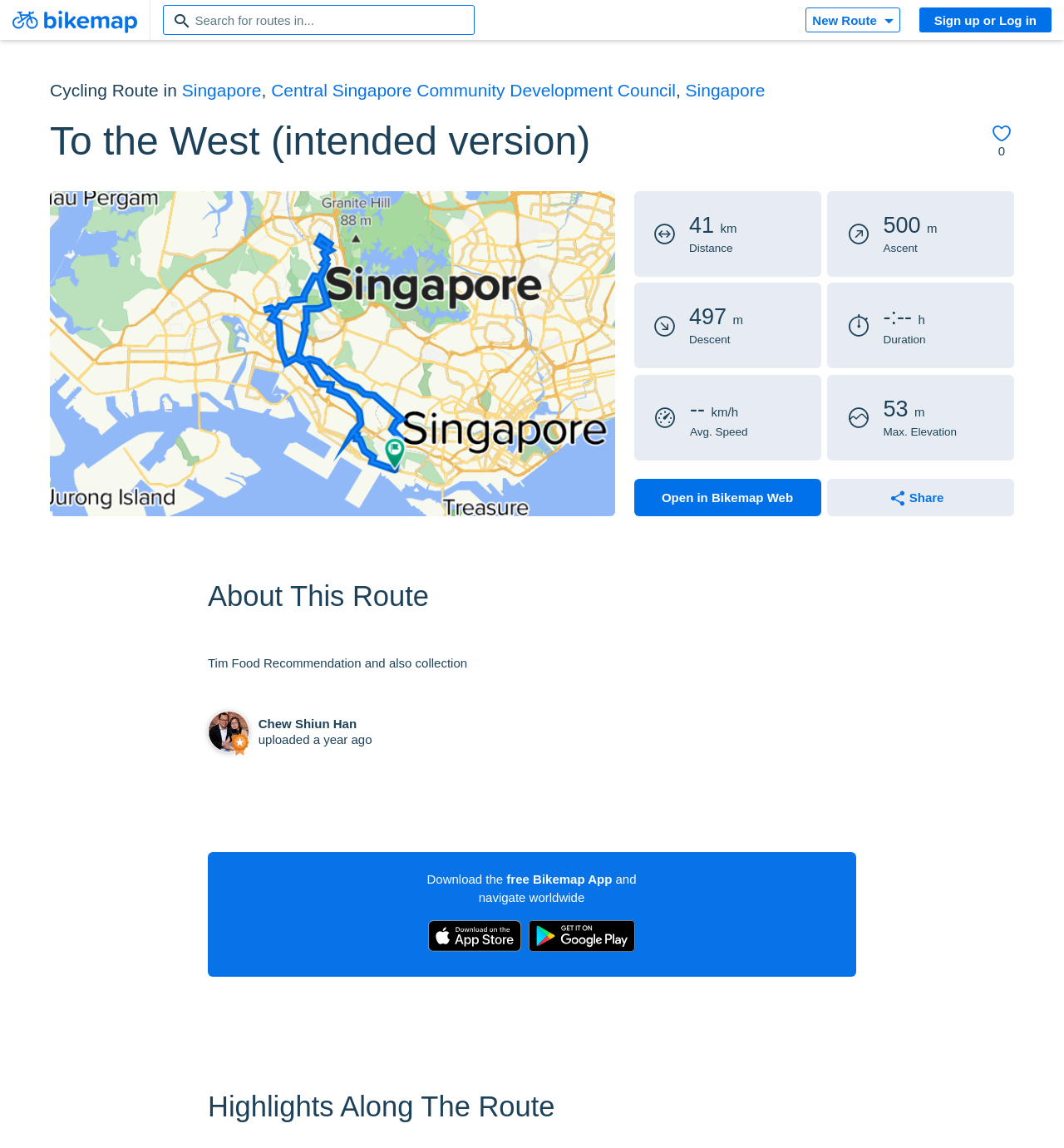Please identify the bounding box coordinates of the region to click in order to complete the task: "Read laser tube TR100 manual". The coordinates must be four float numbers between 0 and 1, specified as [left, top, right, bottom].

None